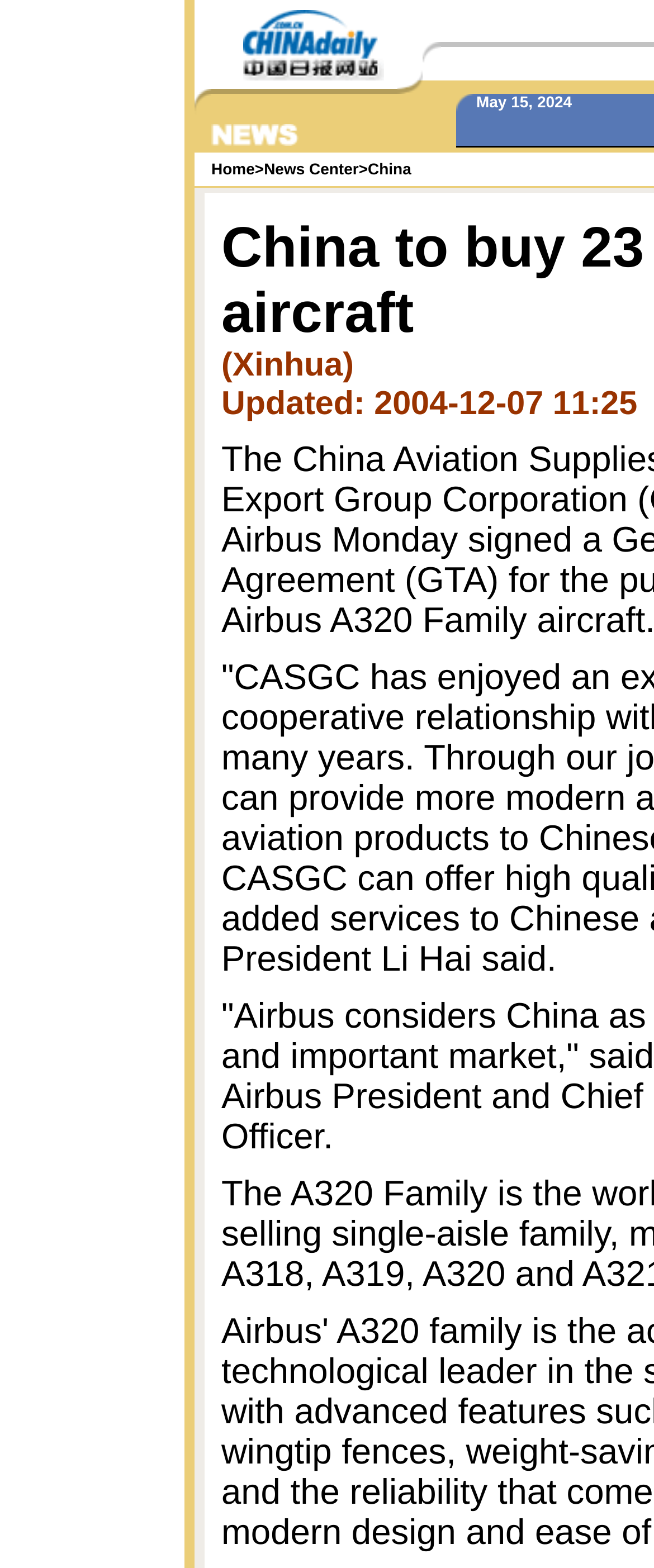Based on the element description News Center, identify the bounding box coordinates for the UI element. The coordinates should be in the format (top-left x, top-left y, bottom-right x, bottom-right y) and within the 0 to 1 range.

[0.404, 0.103, 0.548, 0.113]